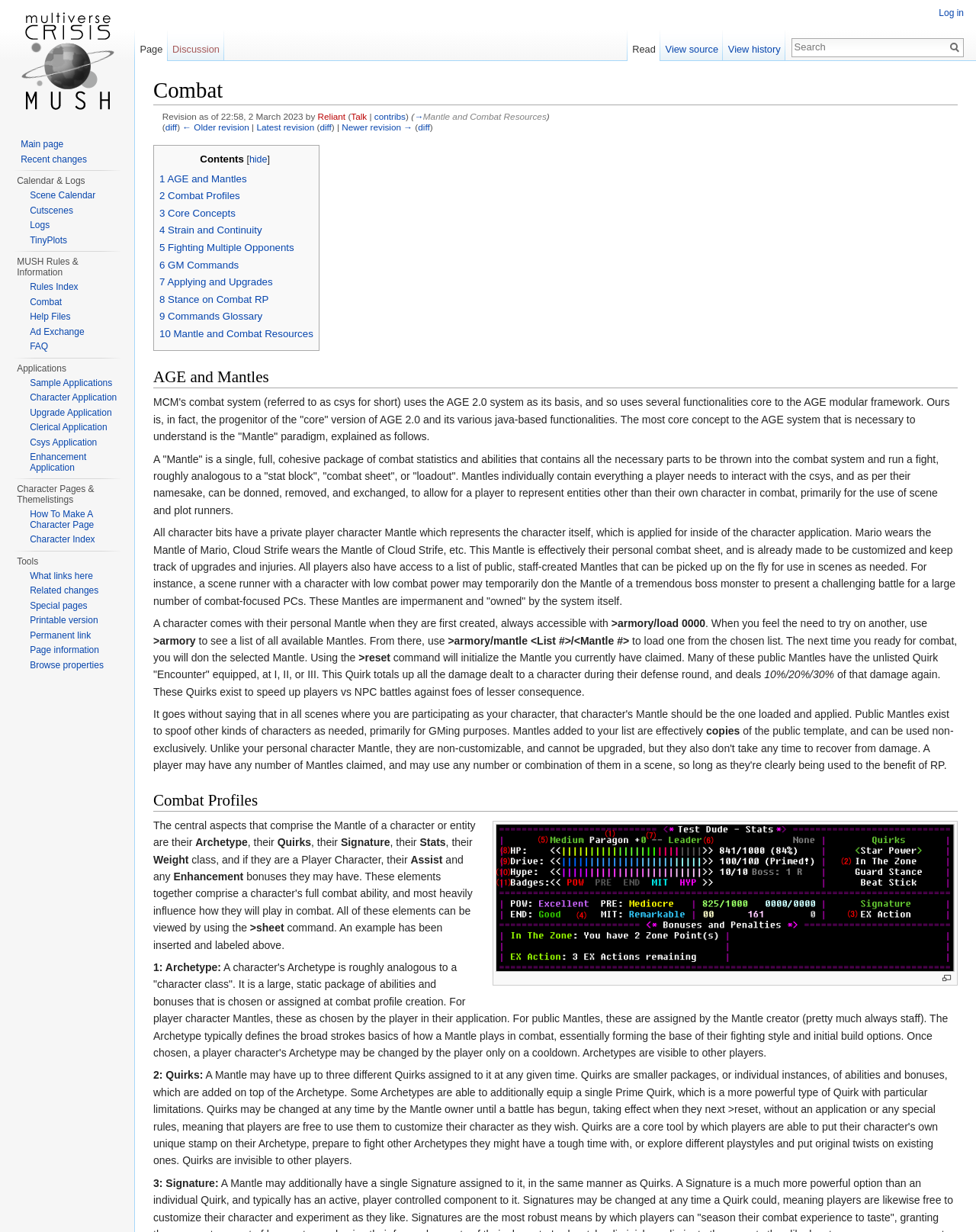What is a Mantle in the context of combat?
Refer to the image and respond with a one-word or short-phrase answer.

A package of combat statistics and abilities